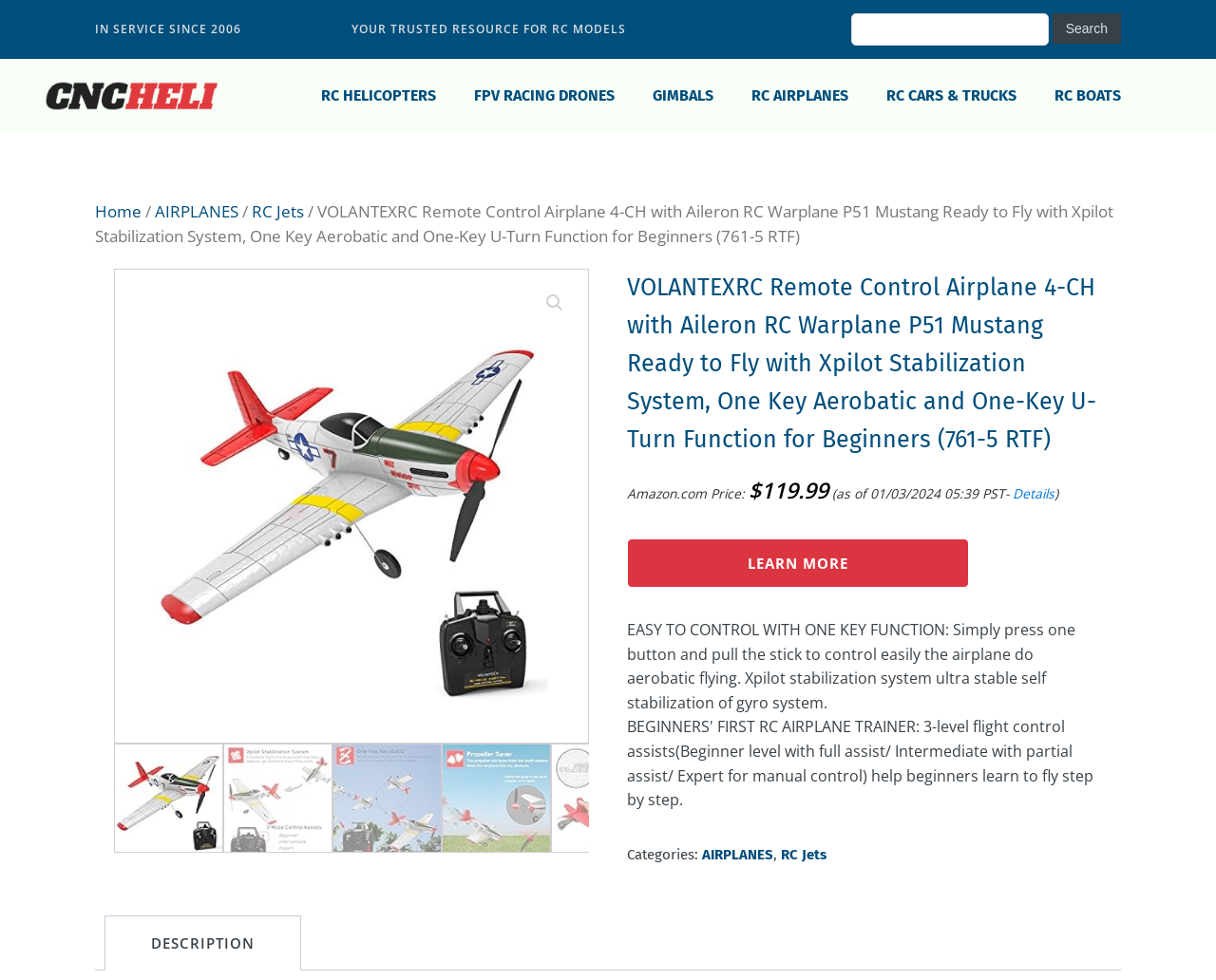Identify the bounding box of the UI element described as follows: "GIMBALS". Provide the coordinates as four float numbers in the range of 0 to 1 [left, top, right, bottom].

[0.521, 0.066, 0.602, 0.129]